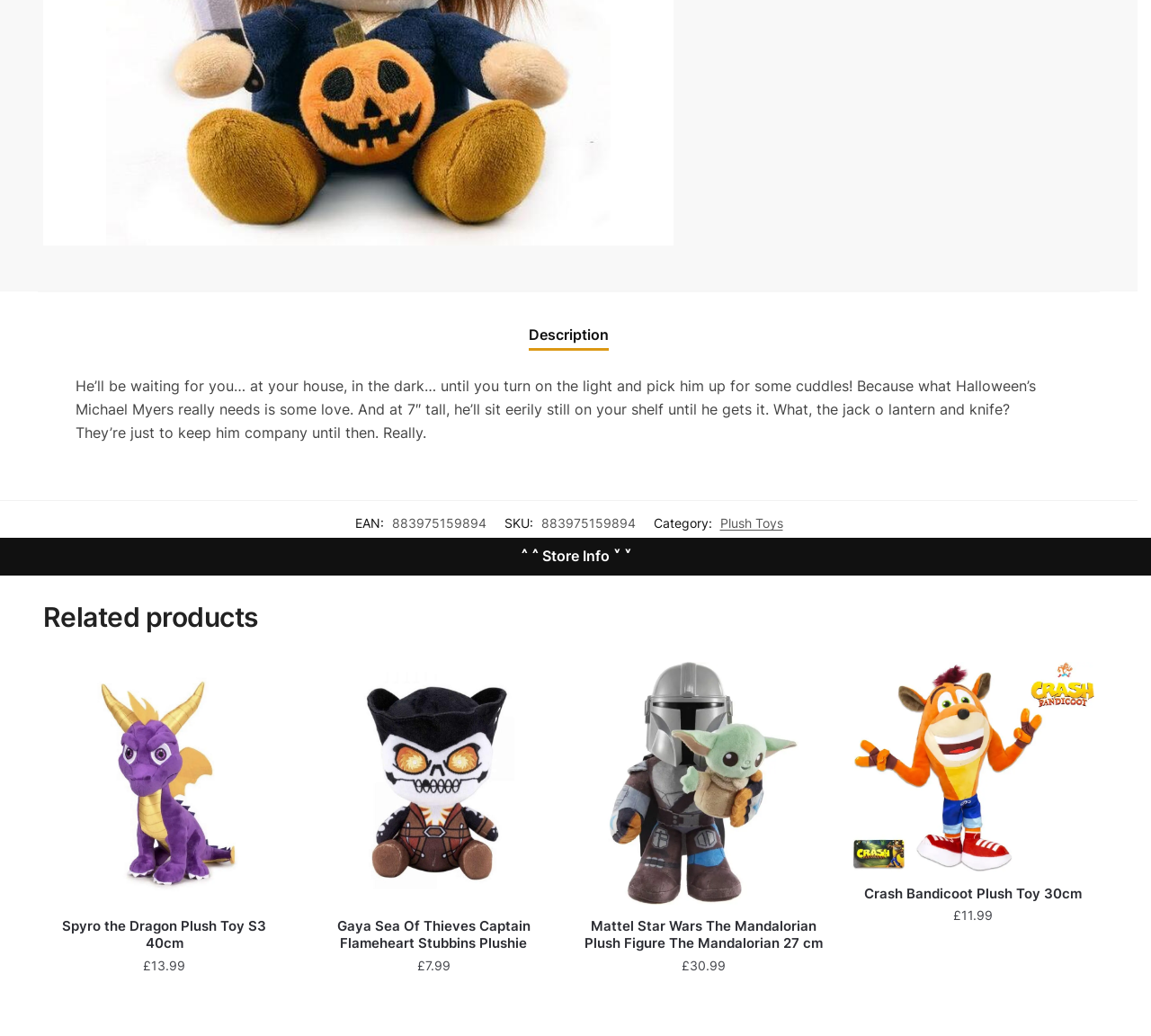Identify the bounding box for the given UI element using the description provided. Coordinates should be in the format (top-left x, top-left y, bottom-right x, bottom-right y) and must be between 0 and 1. Here is the description: Plush Toys

[0.625, 0.498, 0.68, 0.512]